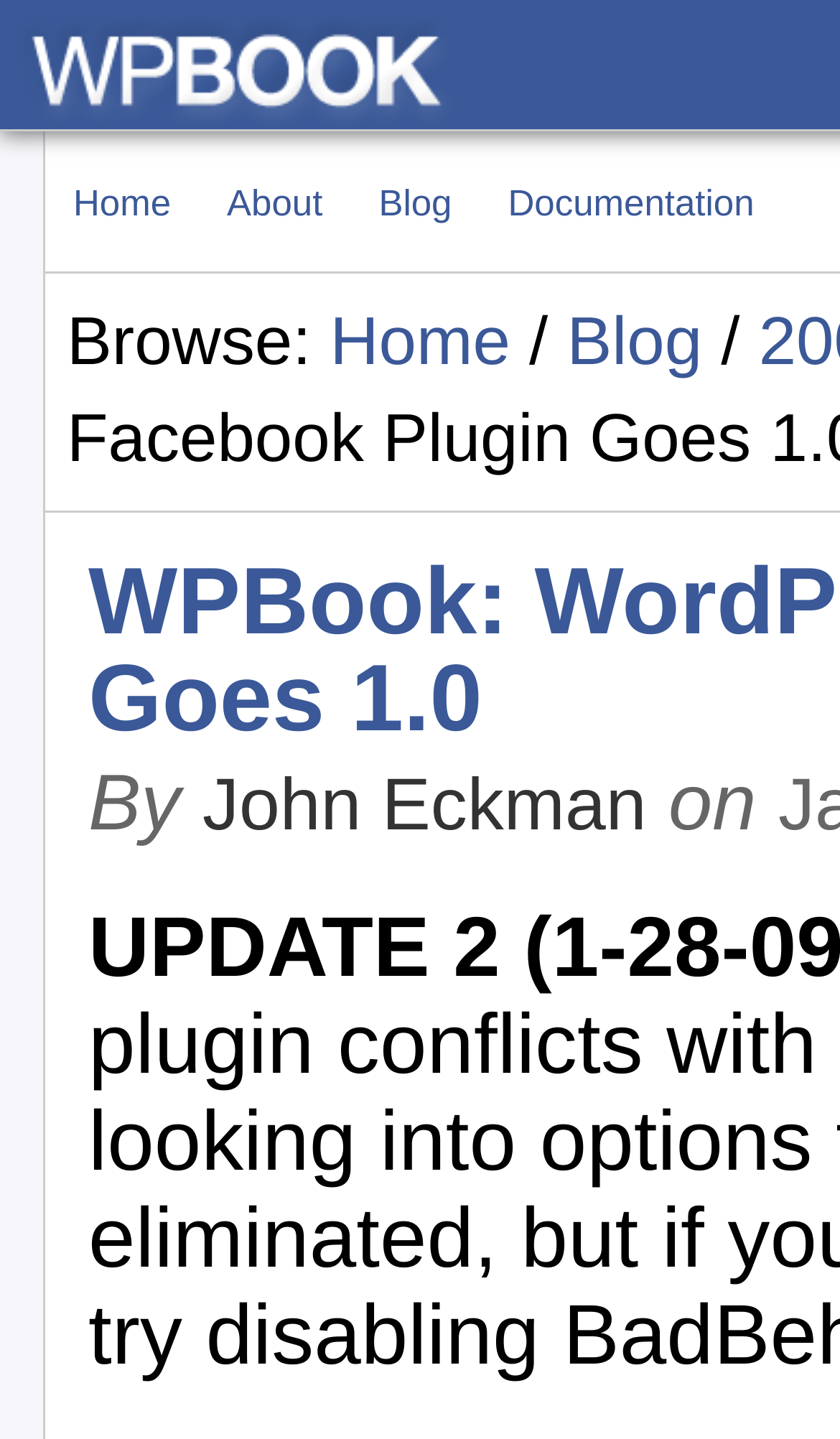What is the author of the latest article?
Based on the image, provide a one-word or brief-phrase response.

John Eckman